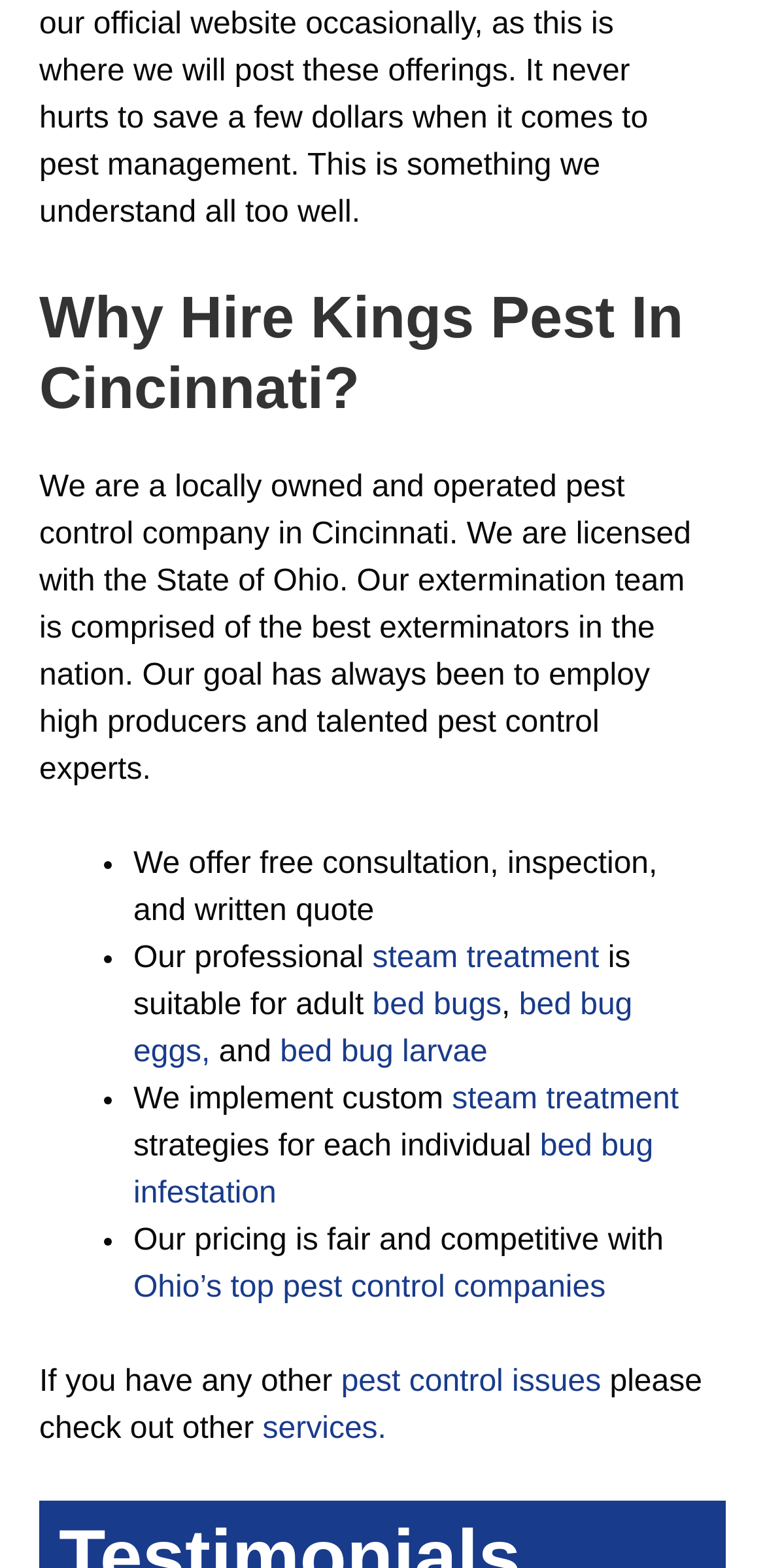Respond concisely with one word or phrase to the following query:
What is the company's goal?

Employ high producers